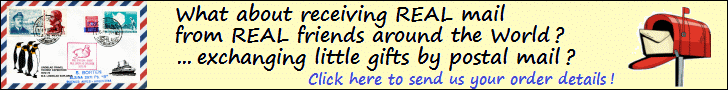What is the tone of the message?
Using the information from the image, provide a comprehensive answer to the question.

The use of cheerful colors, playful message, and emphasis on the joy of real friendships and postal exchanges creates a friendly and inviting atmosphere, encouraging readers to connect with others through this fun and meaningful form of communication.